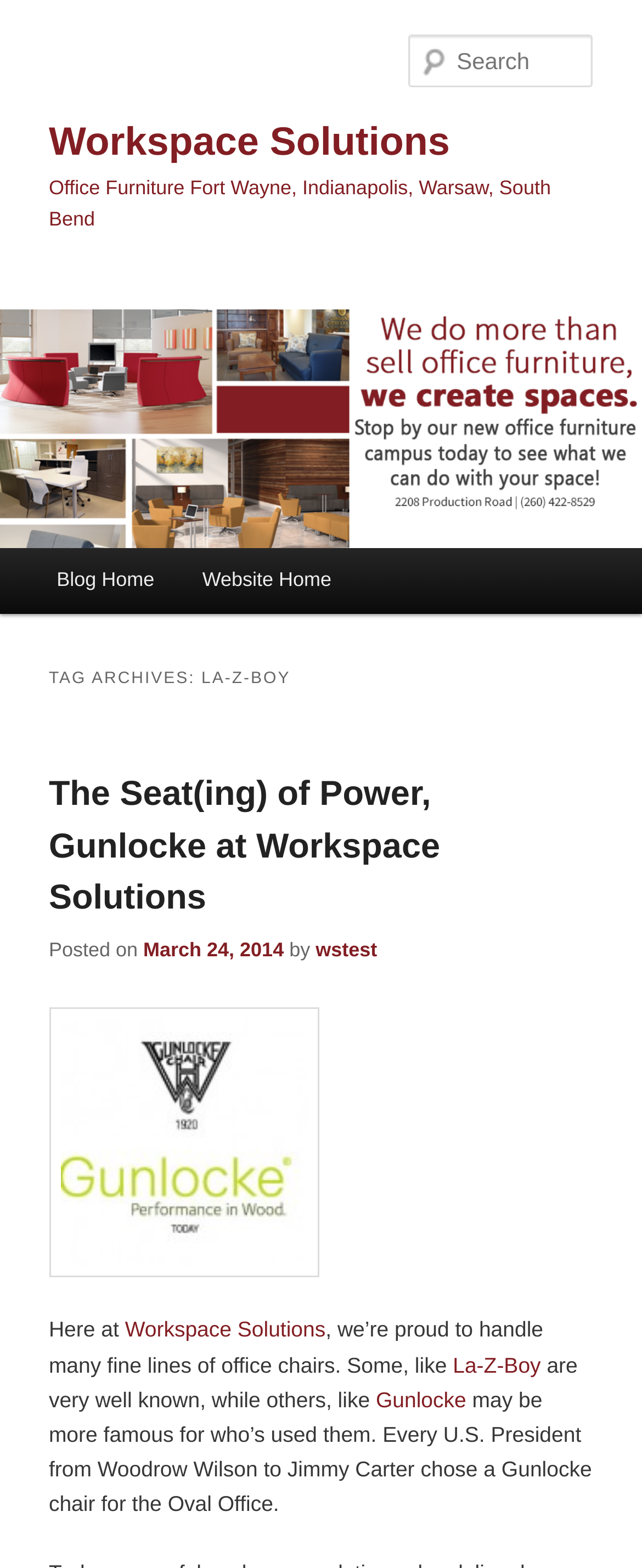Based on the image, please respond to the question with as much detail as possible:
What type of furniture is mentioned in the article?

The article mentions La-Z-Boy and Gunlocke, which are well-known brands of office chairs. The text also mentions that Workspace Solutions handles many fine lines of office chairs.